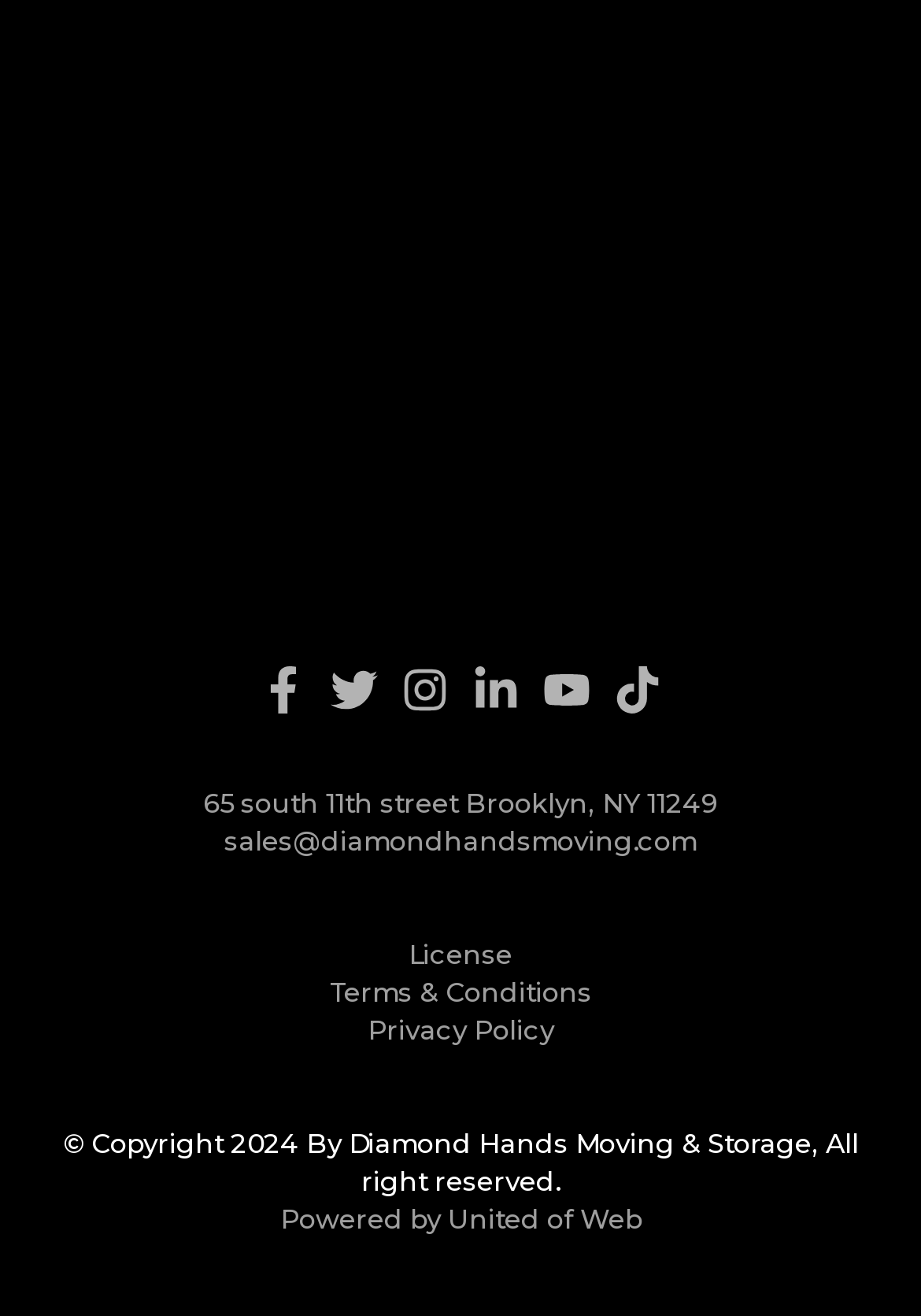Respond to the question below with a single word or phrase:
What is the address of Diamond Hands Moving & Storage?

65 south 11th street Brooklyn, NY 11249